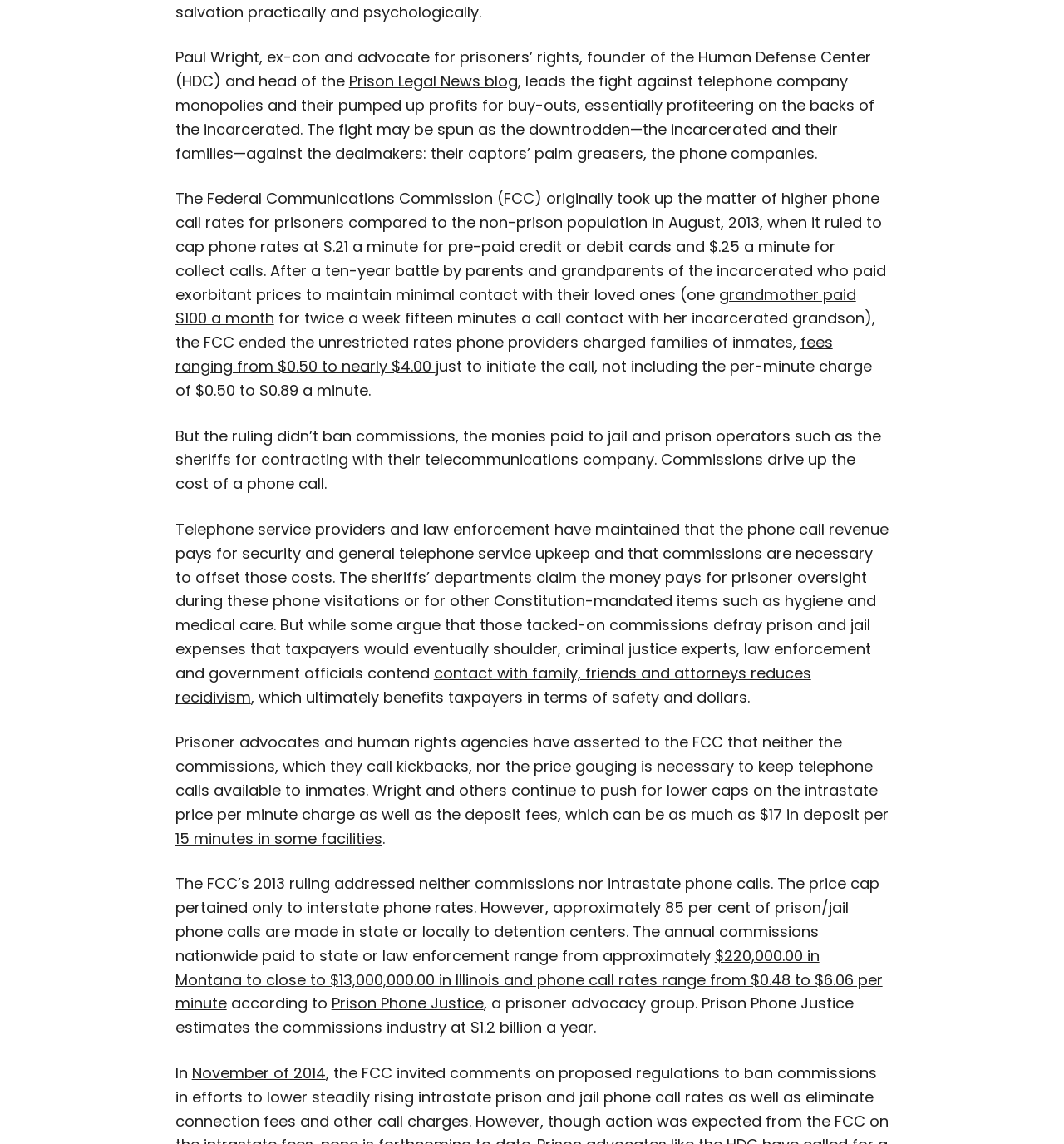Please determine the bounding box coordinates of the clickable area required to carry out the following instruction: "Check the article about contact with family, friends and attorneys reducing recidivism". The coordinates must be four float numbers between 0 and 1, represented as [left, top, right, bottom].

[0.165, 0.579, 0.762, 0.618]